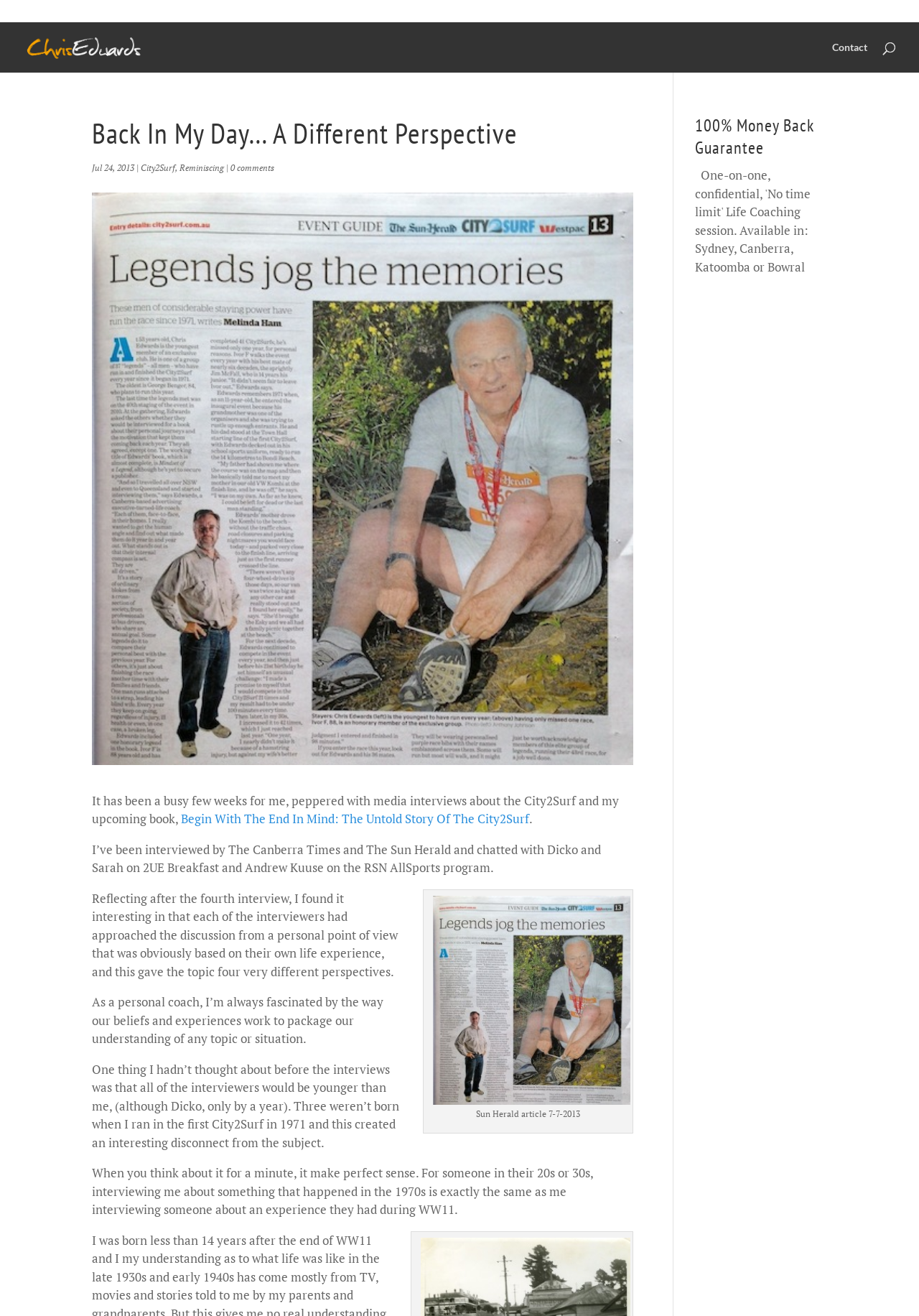What is the title of the blog post?
Look at the screenshot and give a one-word or phrase answer.

Back In My Day… A Different Perspective